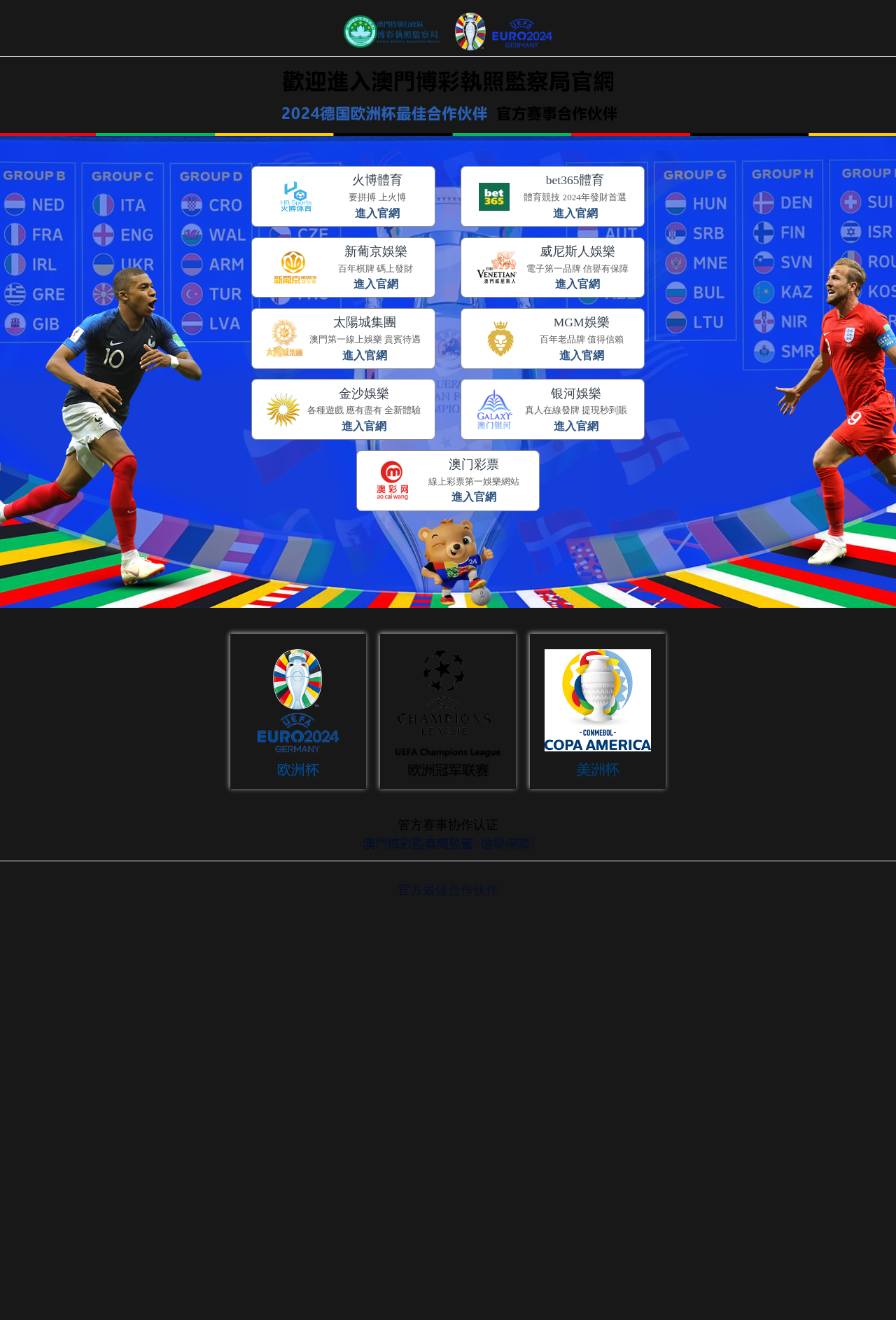Pinpoint the bounding box coordinates of the clickable area necessary to execute the following instruction: "Login as a customer". The coordinates should be given as four float numbers between 0 and 1, namely [left, top, right, bottom].

[0.356, 0.087, 0.375, 0.101]